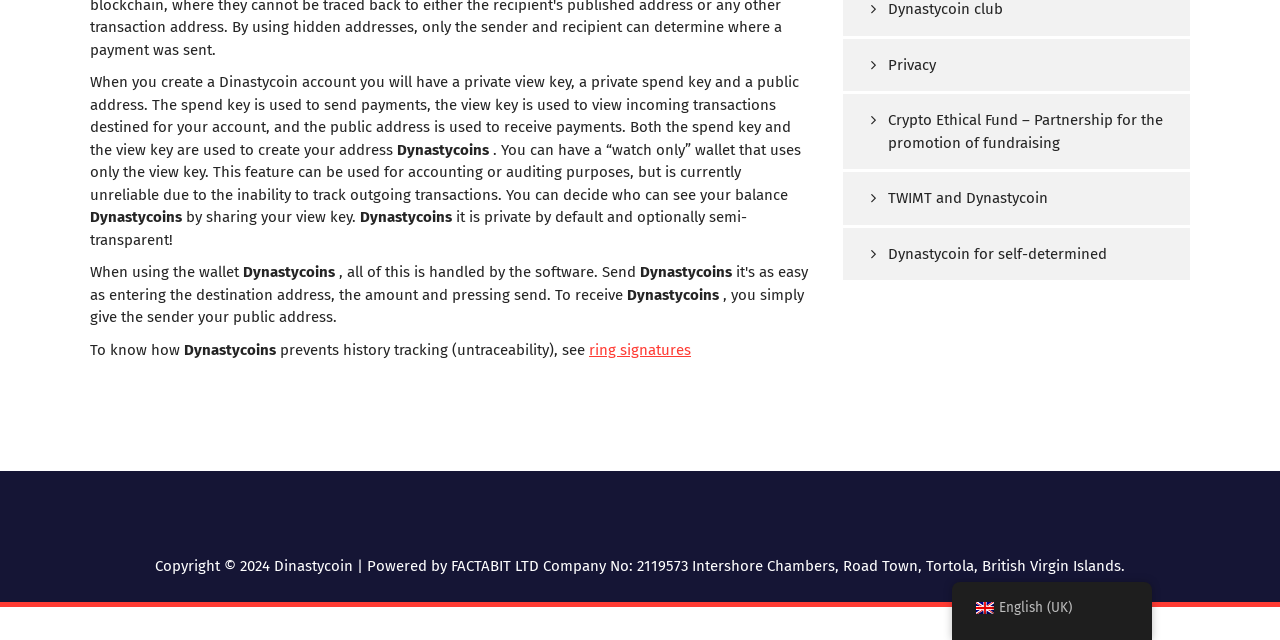Given the element description English (UK), specify the bounding box coordinates of the corresponding UI element in the format (top-left x, top-left y, bottom-right x, bottom-right y). All values must be between 0 and 1.

[0.744, 0.919, 0.9, 0.982]